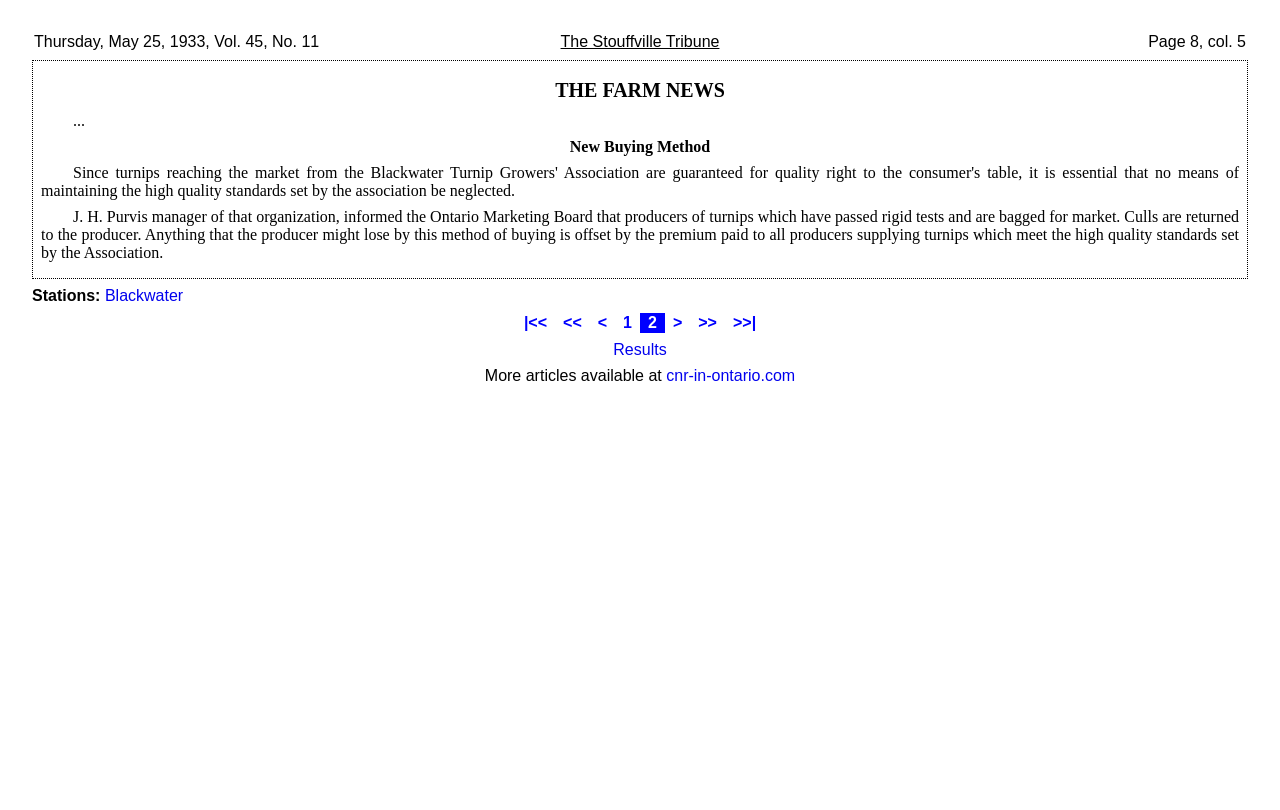Answer the question briefly using a single word or phrase: 
What is the topic of the article in the blockquote?

New Buying Method